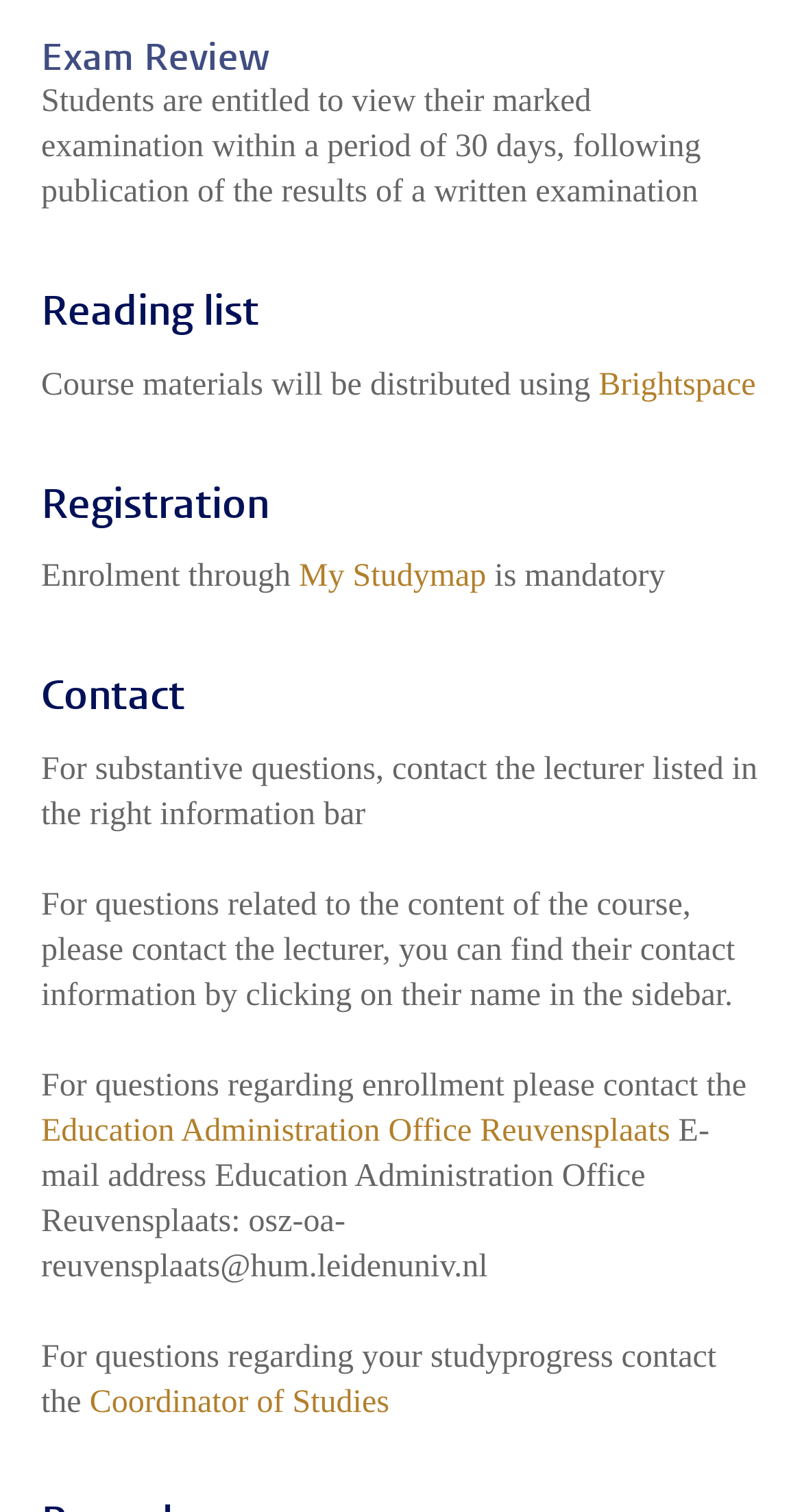Respond with a single word or phrase to the following question:
What is the email address of the Education Administration Office Reuvensplaats?

osz-oa-reuvensplaats@hum.leidenuniv.nl